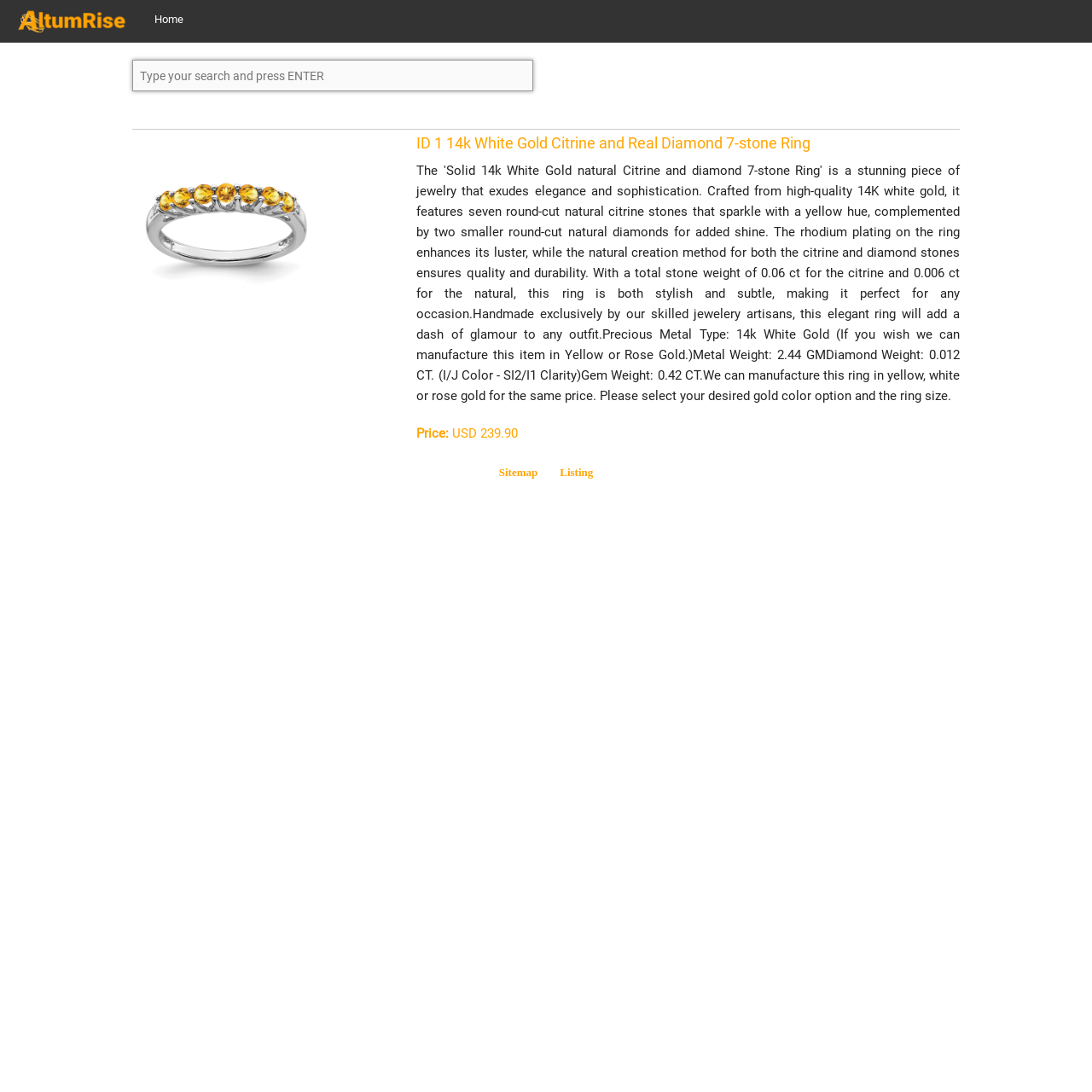Using the details from the image, please elaborate on the following question: What type of stone is used in the ring?

The type of stone used in the ring can be determined by looking at the heading 'ID 1 14k White Gold Citrine and Real Diamond 7-stone Ring' which mentions Citrine as one of the stones used in the ring.